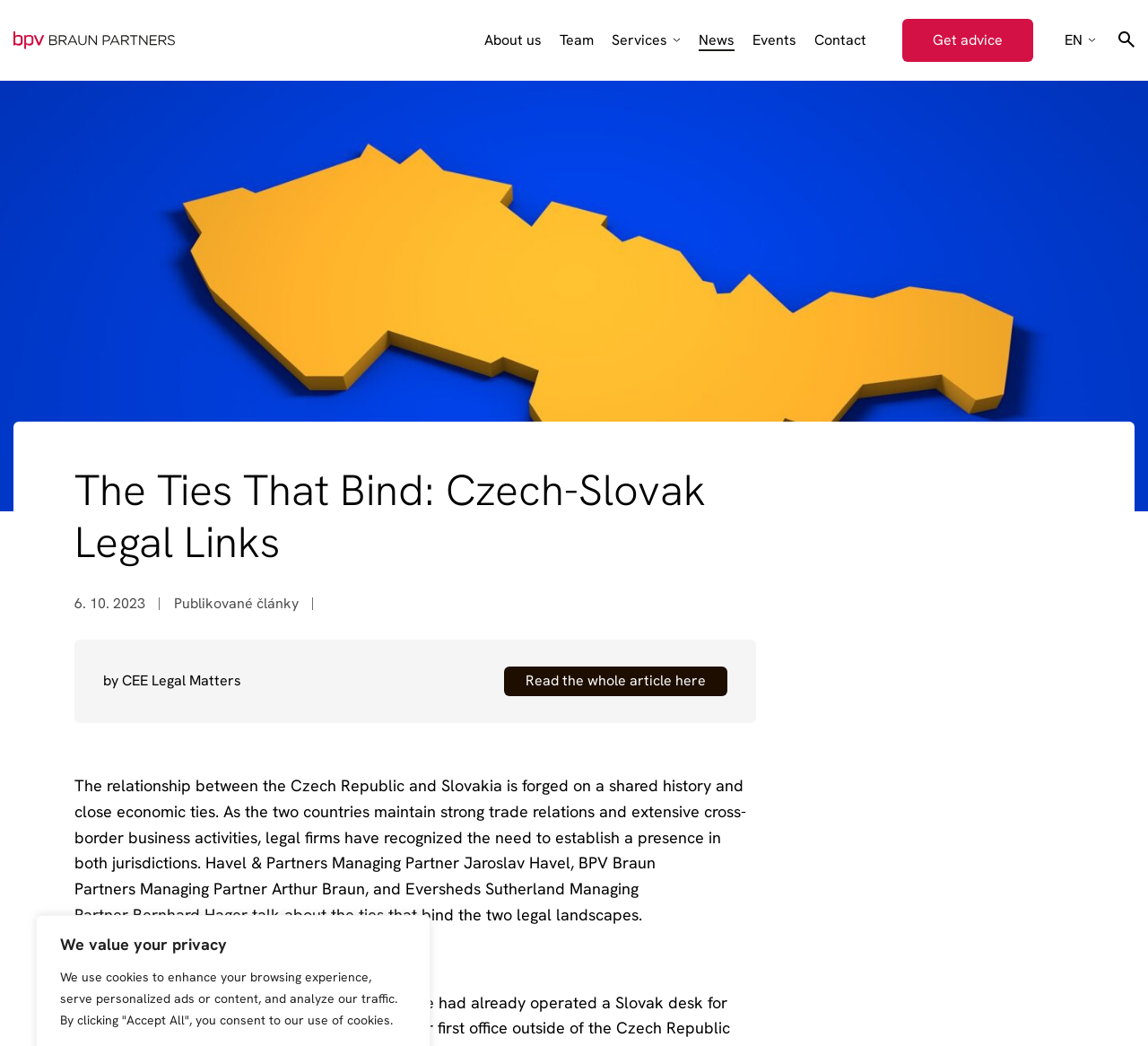Identify the webpage's primary heading and generate its text.

The Ties That Bind: Czech-Slovak Legal Links